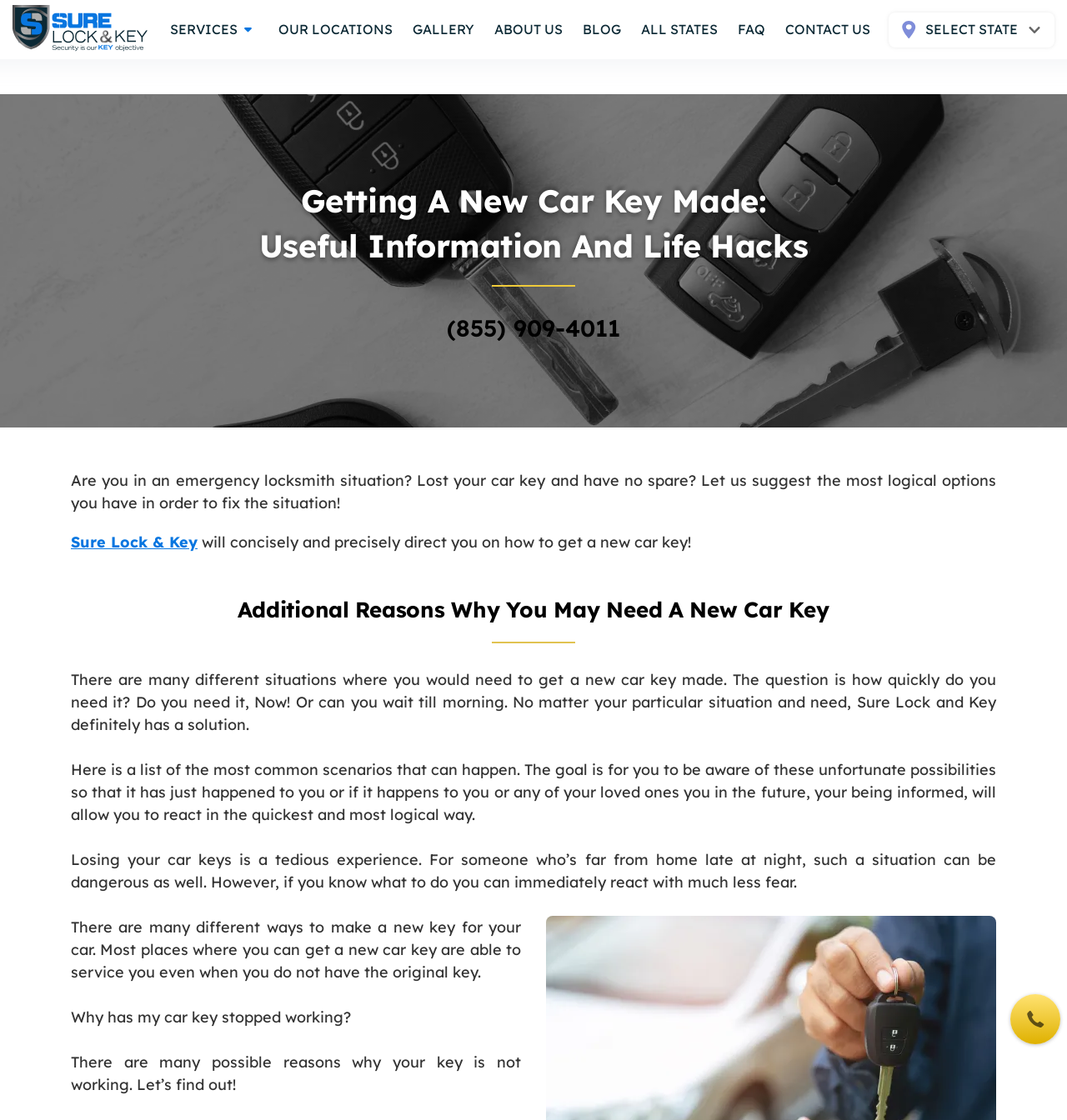Identify the primary heading of the webpage and provide its text.

Getting A New Car Key Made: Useful Information And Life Hacks